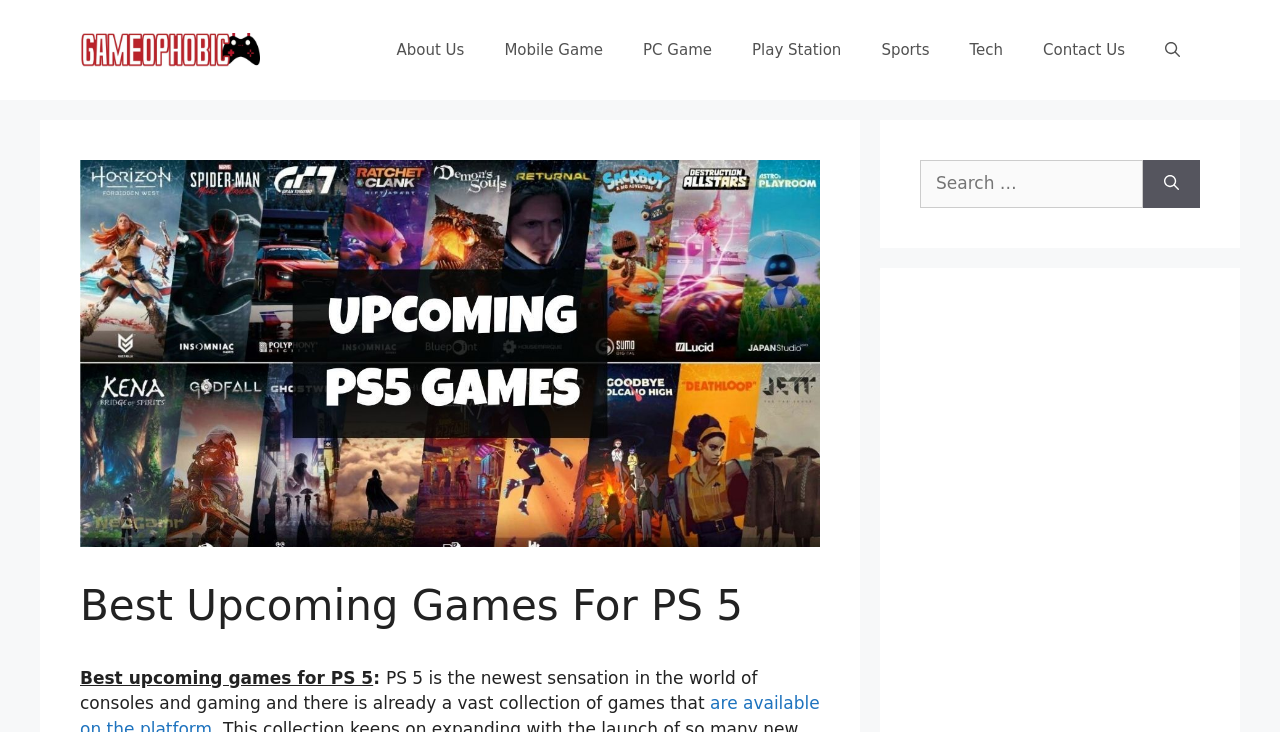What is the topic of the current article?
Based on the image, answer the question with as much detail as possible.

The topic of the current article can be found in the heading at the top of the webpage, which reads 'Best Upcoming Games For PS 5'.